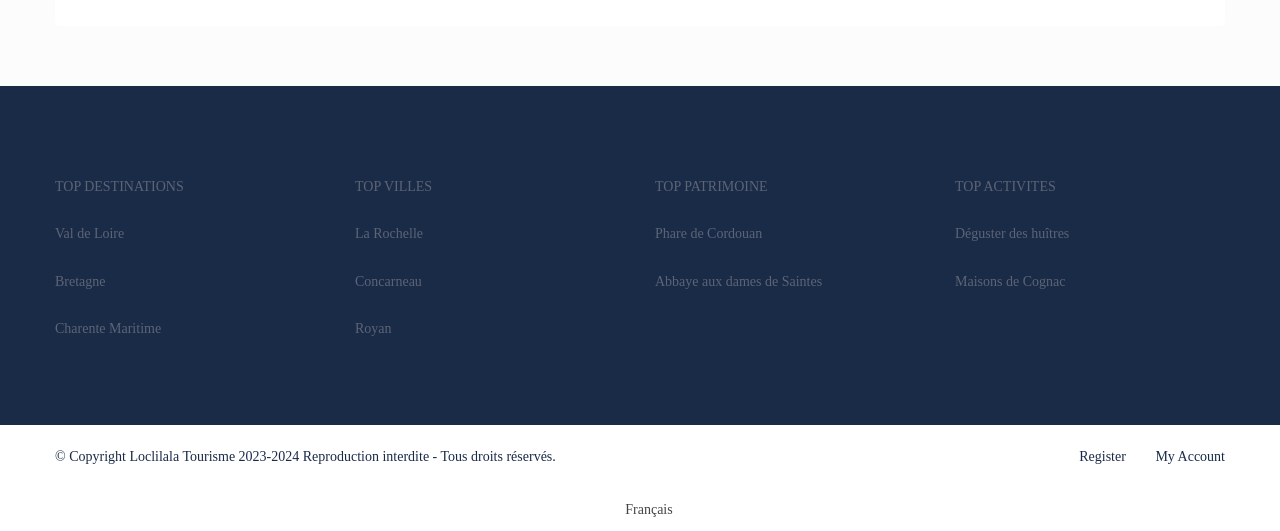Determine the bounding box coordinates of the clickable area required to perform the following instruction: "Switch to Français". The coordinates should be represented as four float numbers between 0 and 1: [left, top, right, bottom].

[0.467, 0.937, 0.533, 0.985]